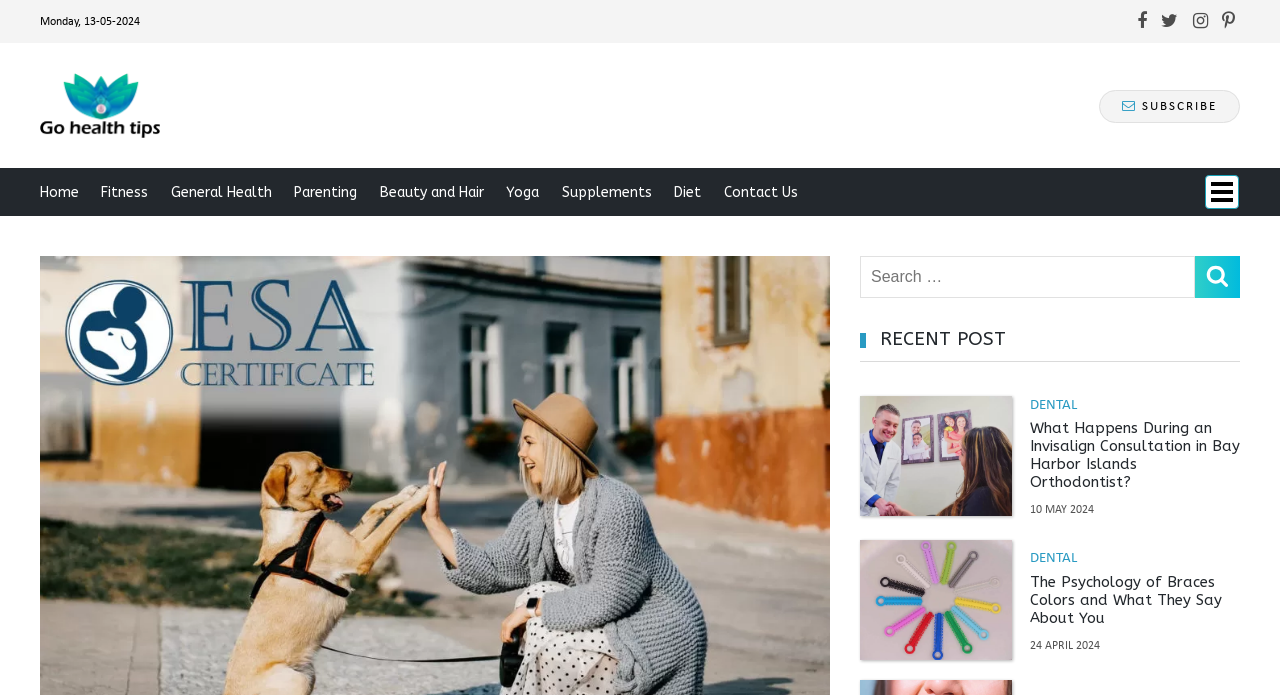How many categories are listed in the top menu?
Please use the image to deliver a detailed and complete answer.

I counted the number of links in the top menu, which are 'Home', 'Fitness', 'General Health', 'Parenting', 'Beauty and Hair', 'Yoga', and 'Supplements', 'Diet', 'Contact Us'. There are 9 links in total, but 'Supplements' and 'Diet' are grouped together, so I counted them as 7 categories.